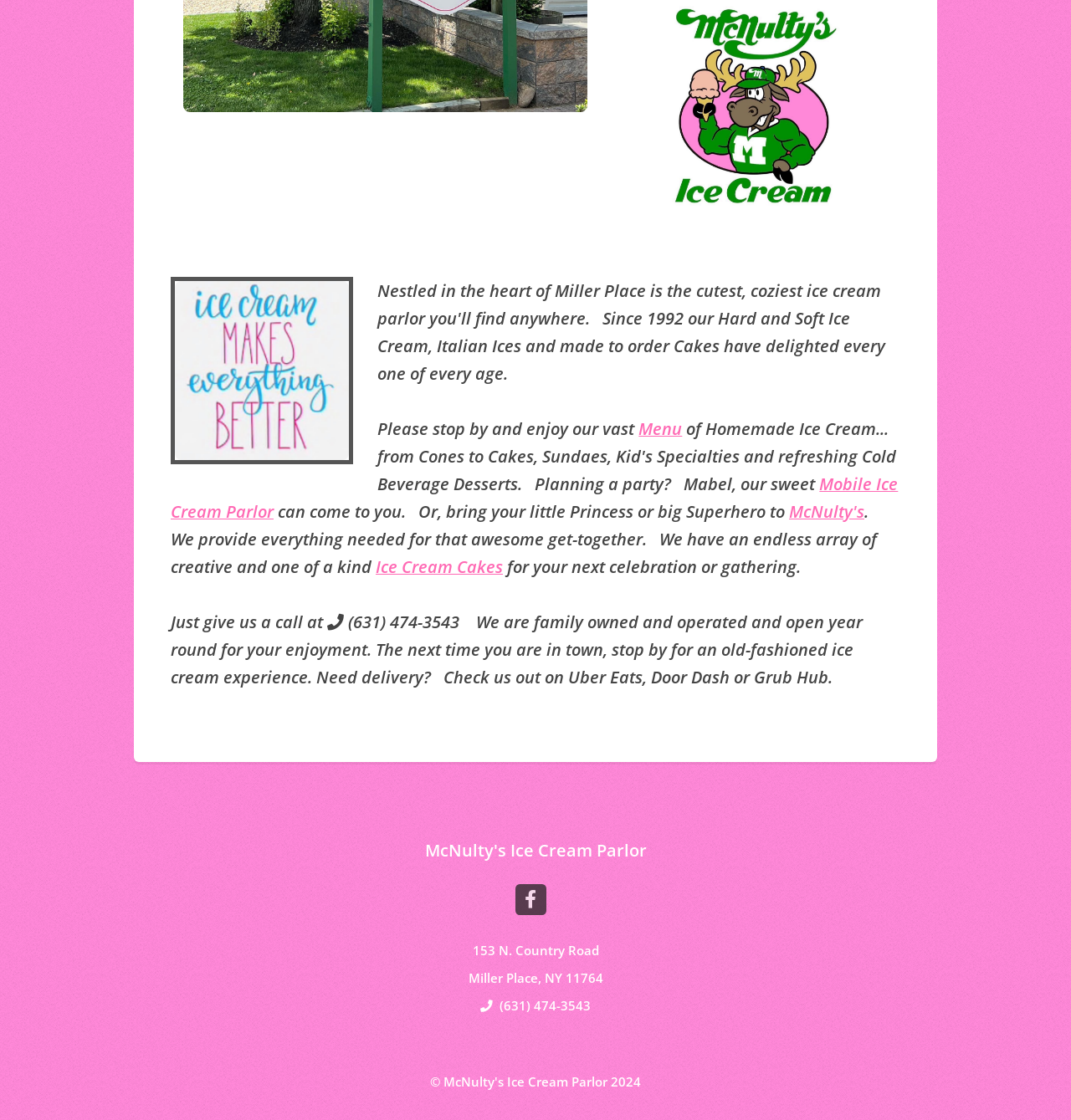Determine the bounding box of the UI component based on this description: "Menu". The bounding box coordinates should be four float values between 0 and 1, i.e., [left, top, right, bottom].

[0.596, 0.372, 0.637, 0.393]